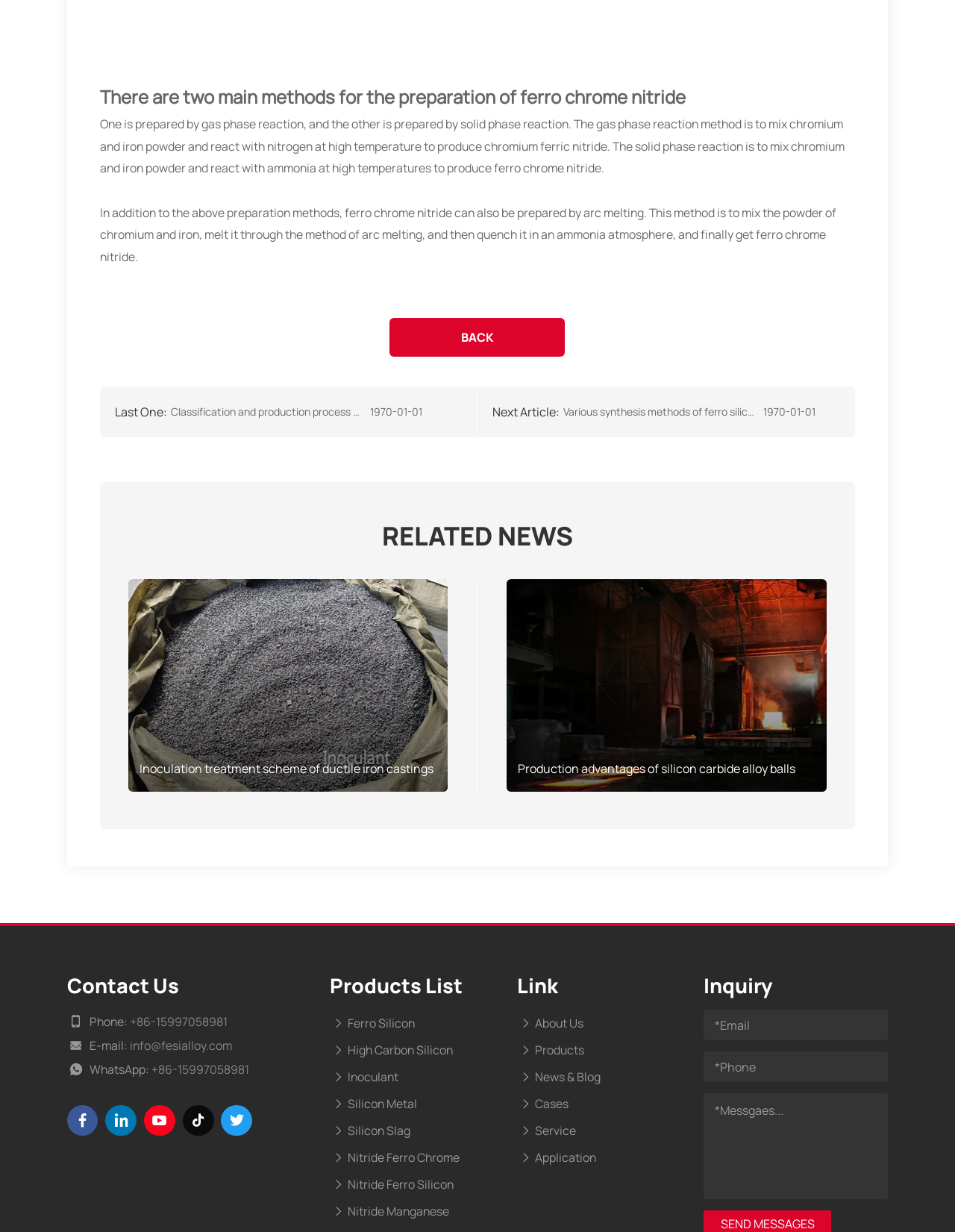Pinpoint the bounding box coordinates of the clickable area needed to execute the instruction: "Click the 'Contact Us' link". The coordinates should be specified as four float numbers between 0 and 1, i.e., [left, top, right, bottom].

[0.07, 0.789, 0.187, 0.811]